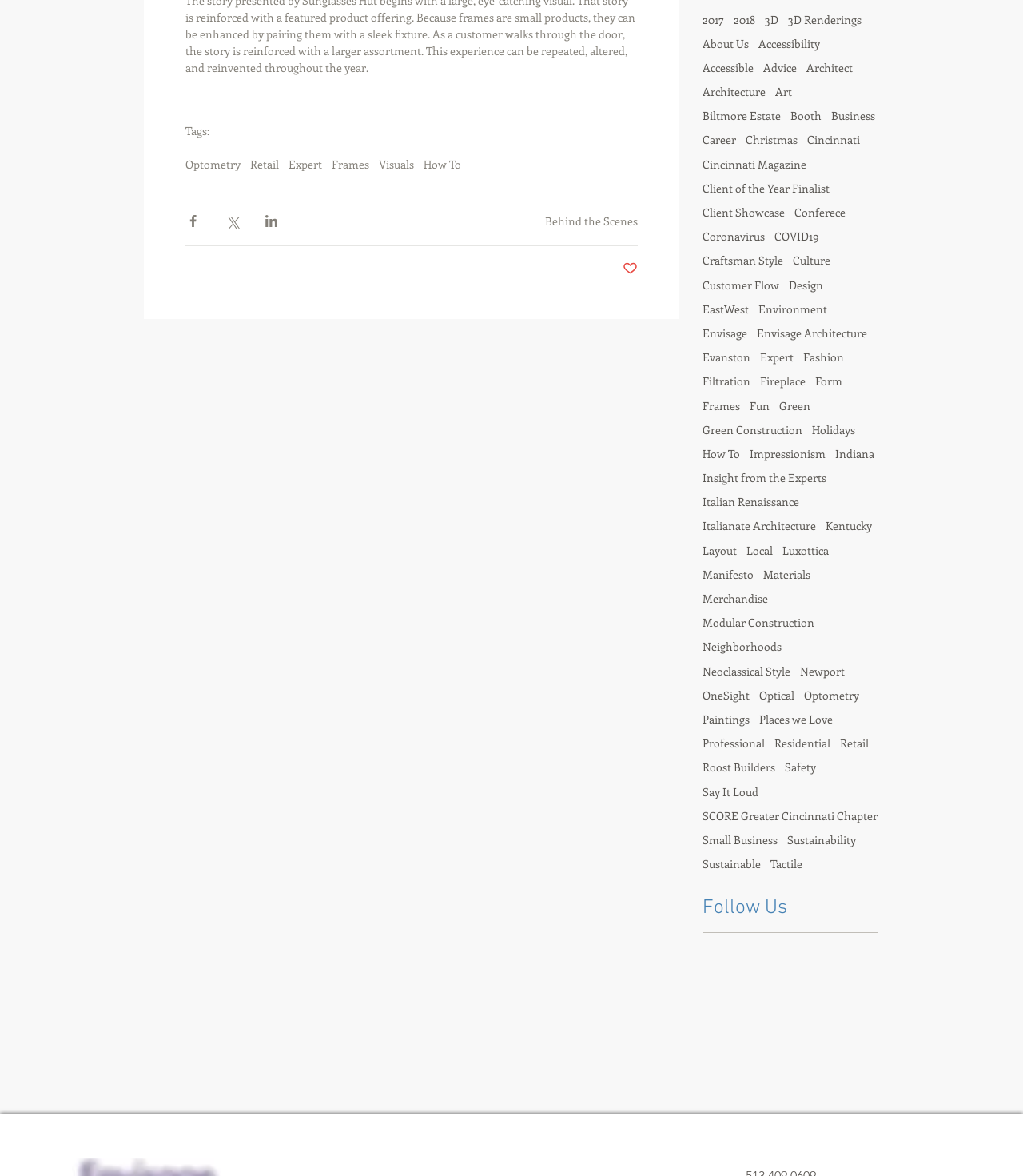Find the bounding box coordinates for the area that should be clicked to accomplish the instruction: "Click on the 'Optometry' tag".

[0.181, 0.134, 0.235, 0.145]